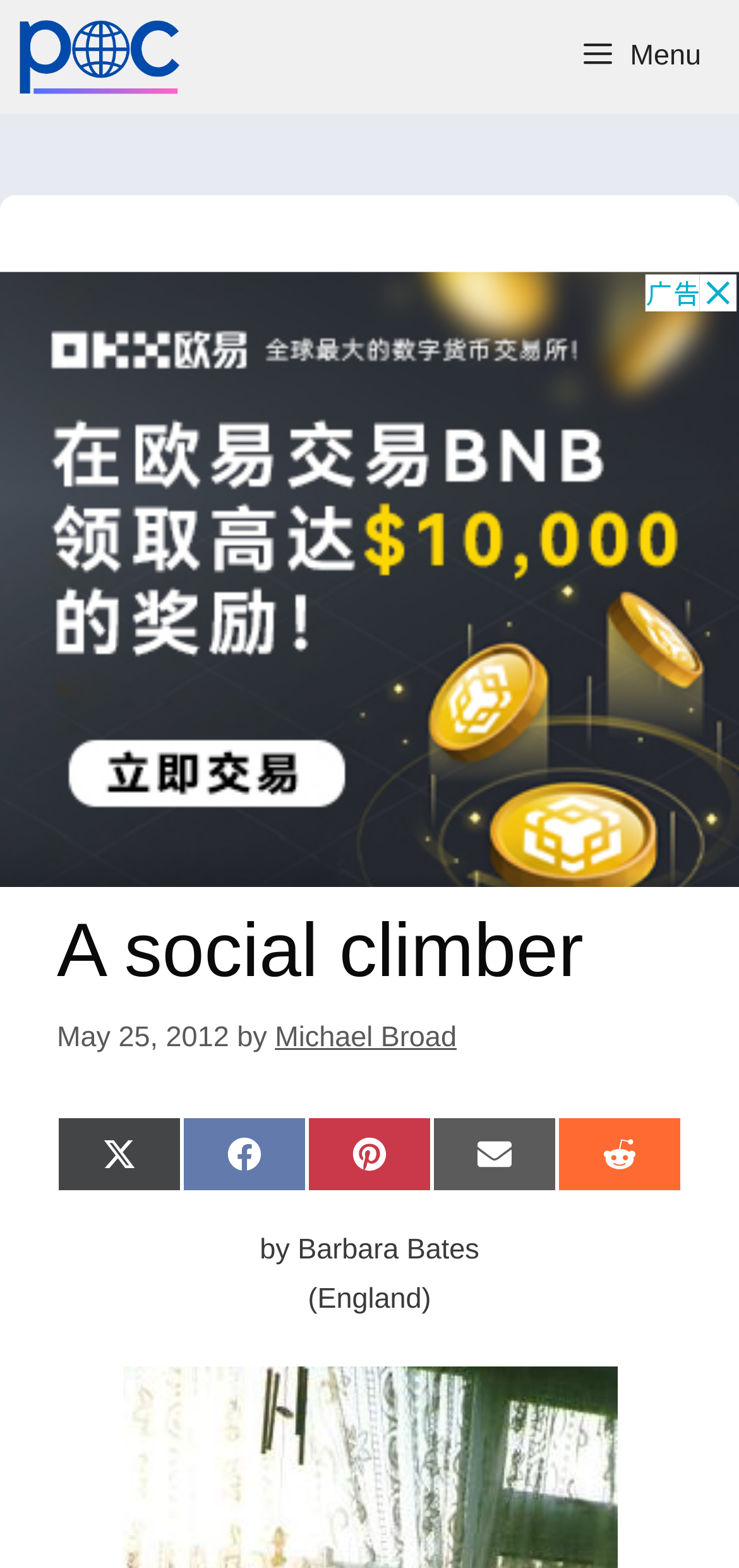Please give a succinct answer using a single word or phrase:
How many social media platforms can you share the article on?

5